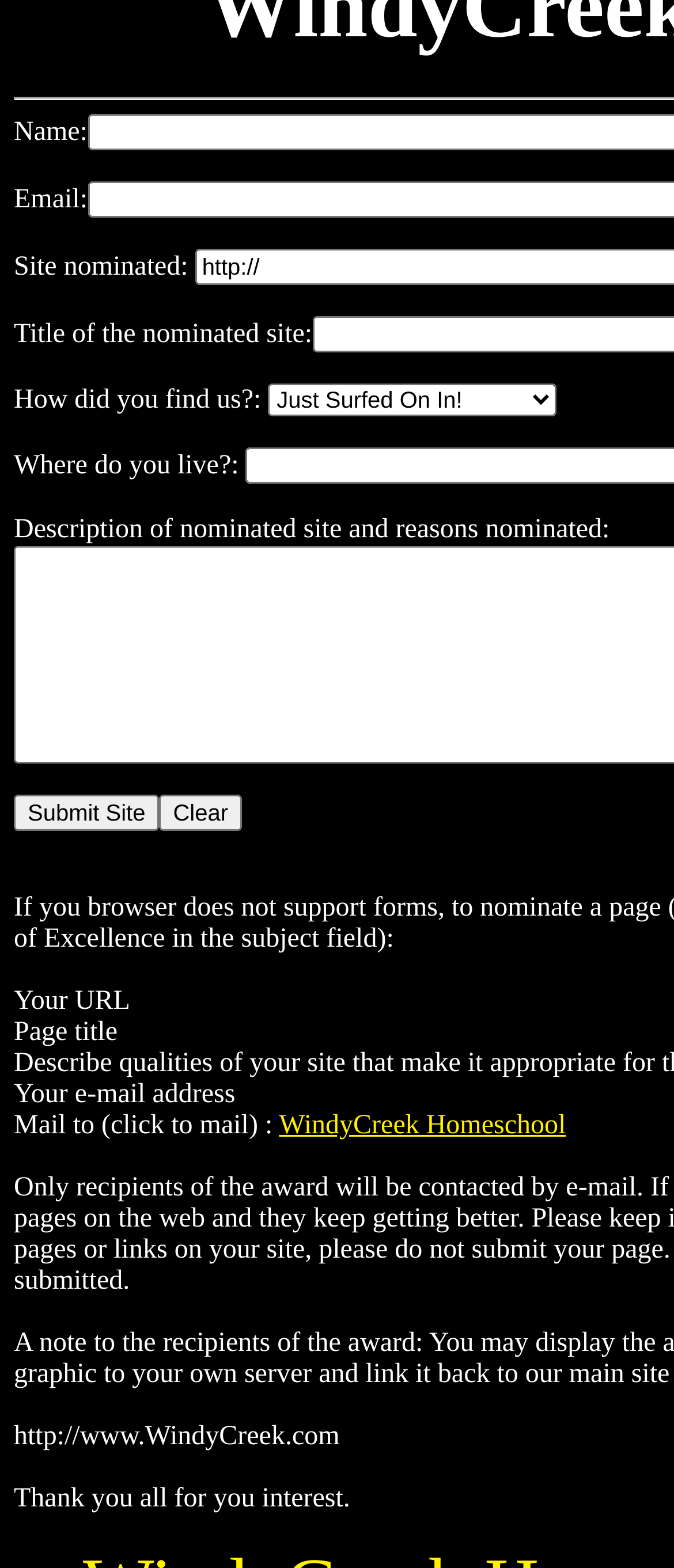Please answer the following question using a single word or phrase: 
What is the last message on the webpage?

Thank you all for your interest.